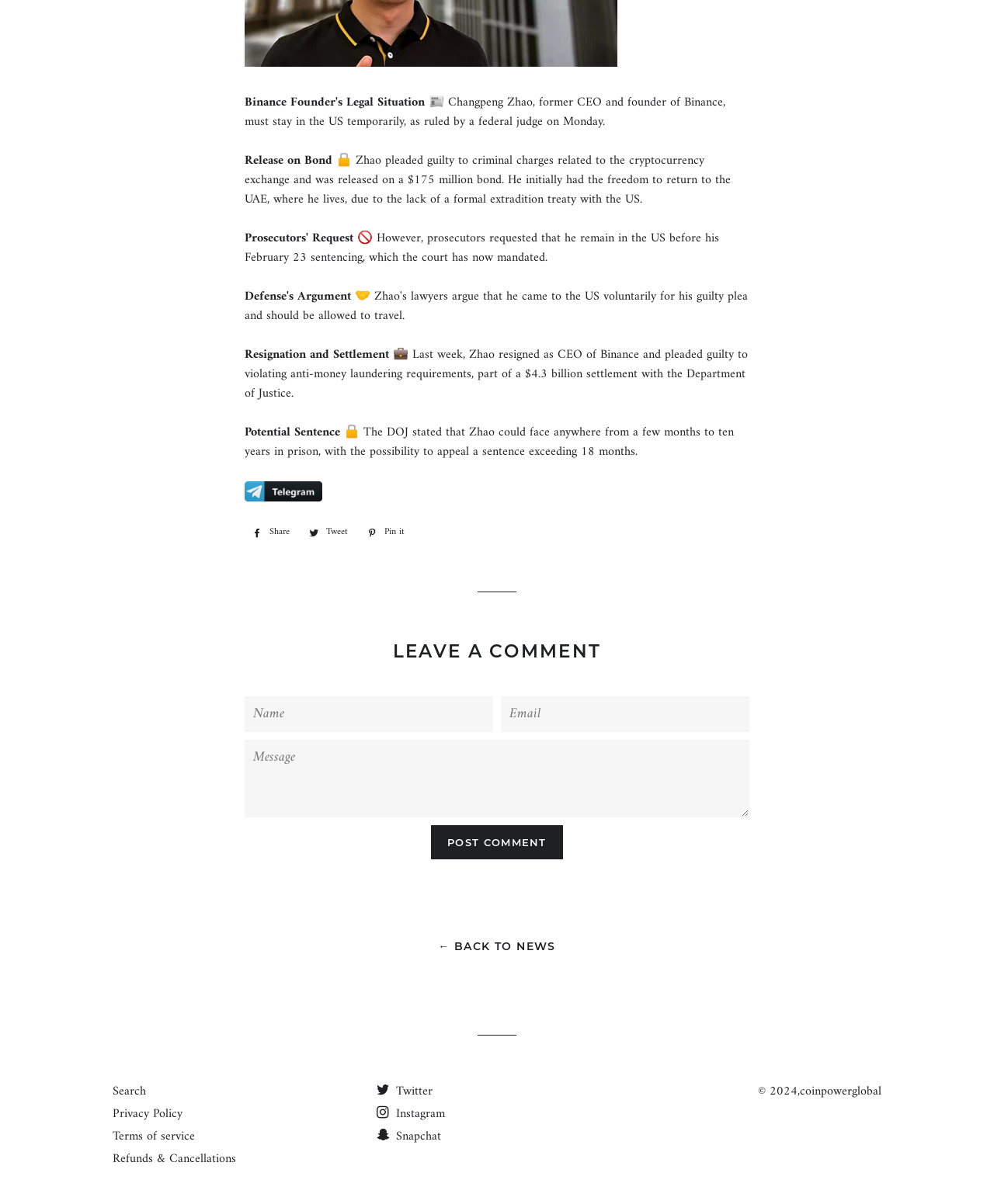Determine the bounding box of the UI component based on this description: "Search". The bounding box coordinates should be four float values between 0 and 1, i.e., [left, top, right, bottom].

[0.113, 0.898, 0.147, 0.916]